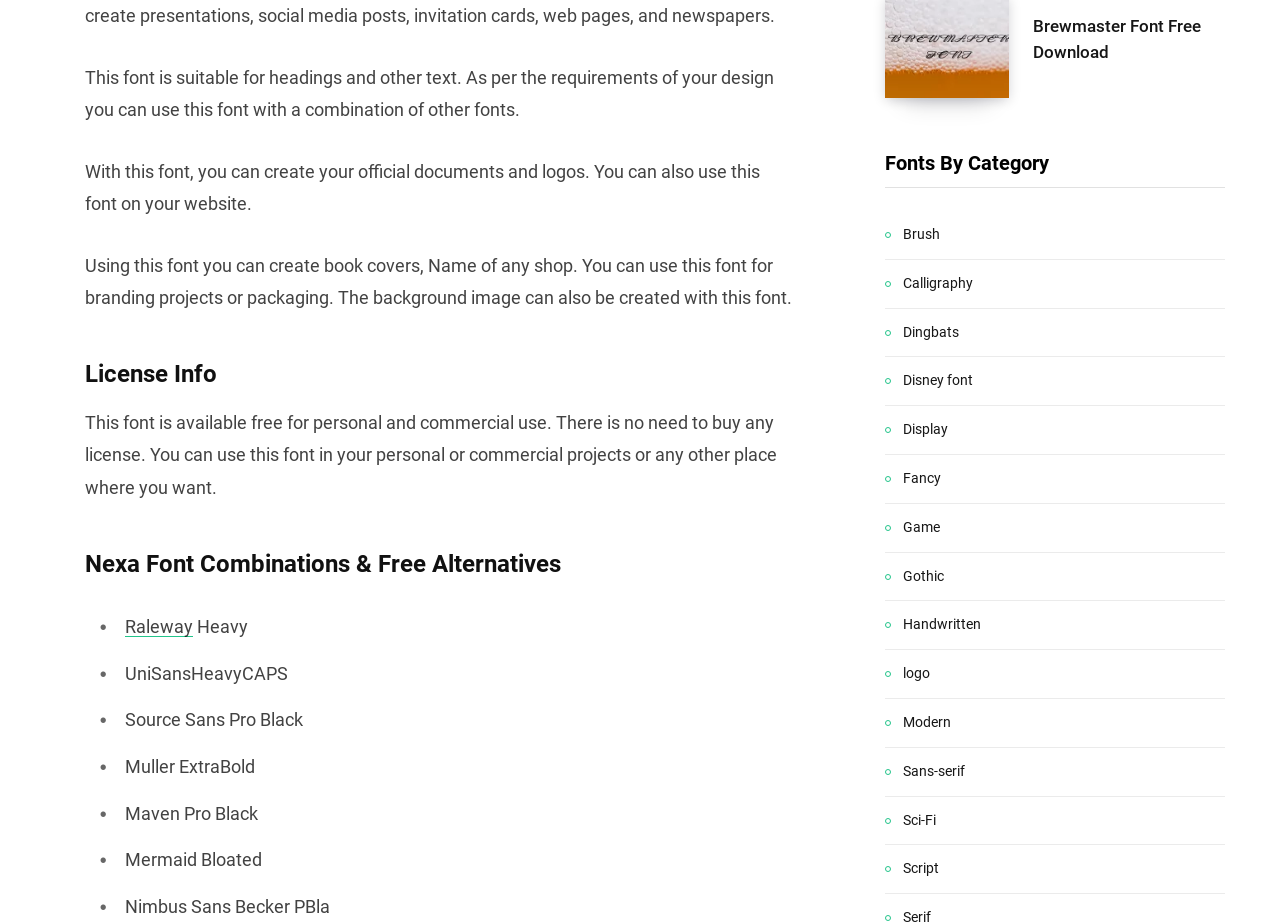Could you specify the bounding box coordinates for the clickable section to complete the following instruction: "view fonts by category"?

[0.691, 0.16, 0.957, 0.204]